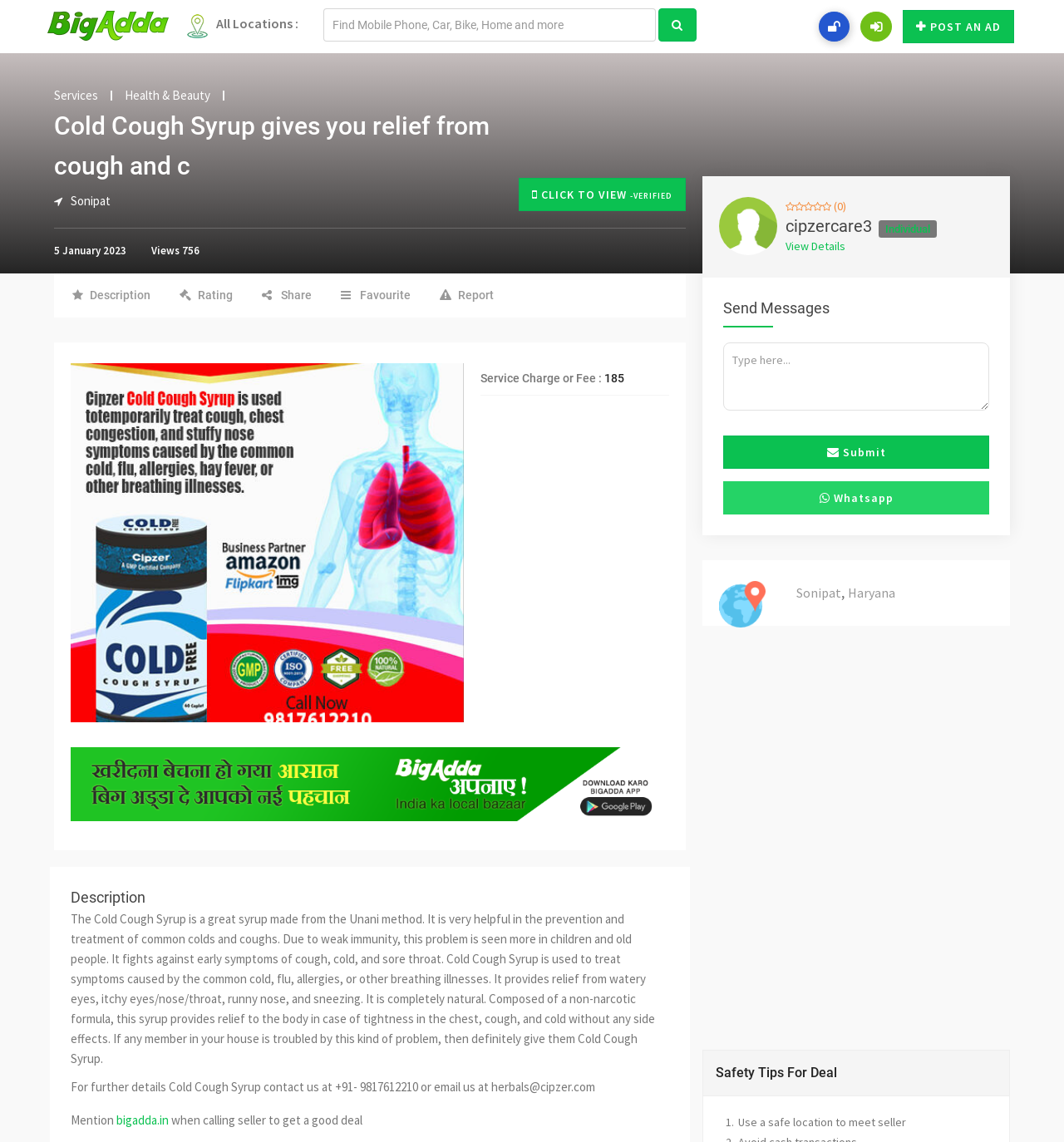Given the description "Education in WA", determine the bounding box of the corresponding UI element.

None